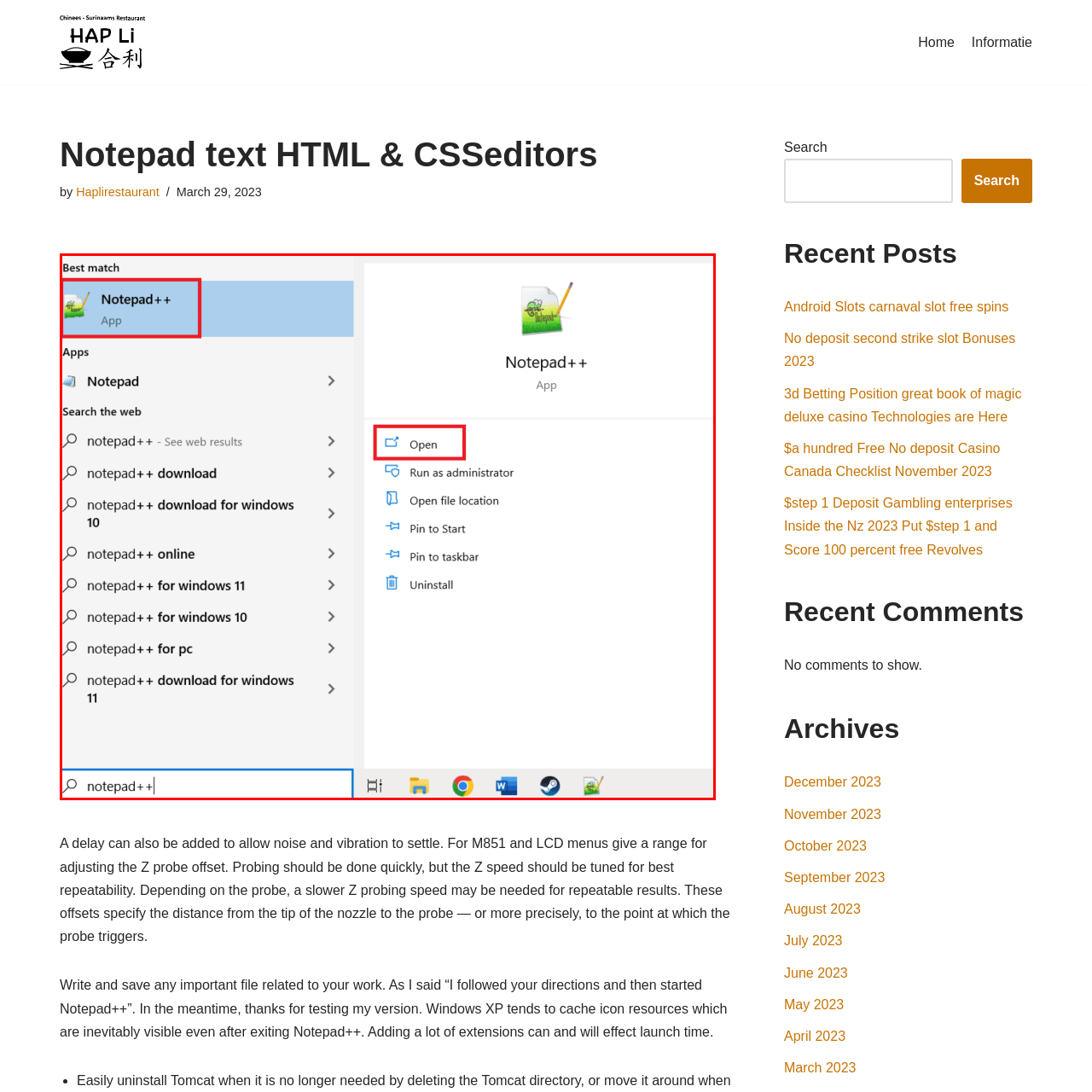What is the name of the application displayed in the search result?
Examine the content inside the red bounding box and give a comprehensive answer to the question.

The search result shows the Notepad++ application as the best match, with its name and icon displayed prominently on the right side of the image.